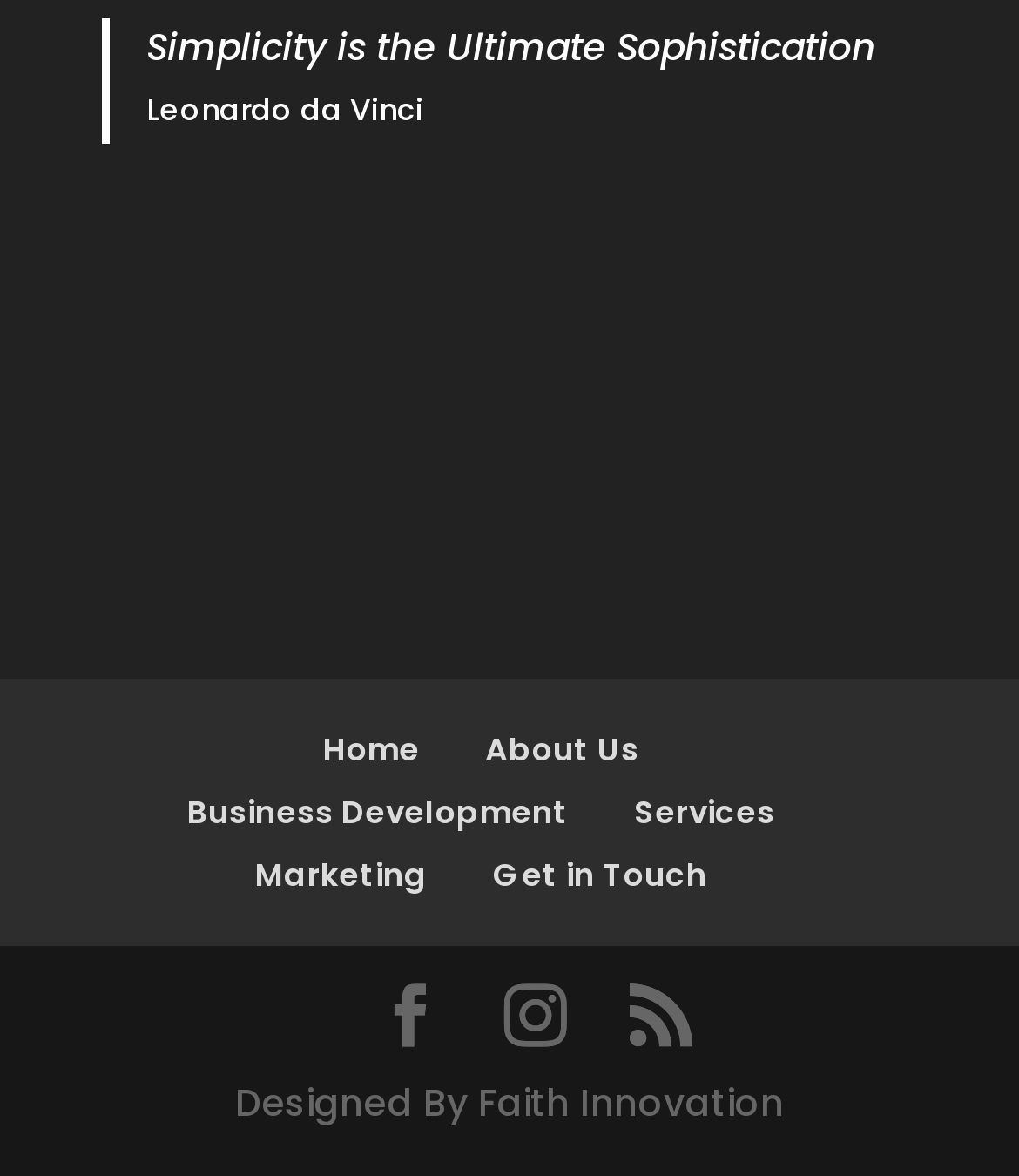Please look at the image and answer the question with a detailed explanation: What is the name of the company that designed the website?

The company name is located at the bottom of the page and is mentioned as 'Designed By Faith Innovation'.